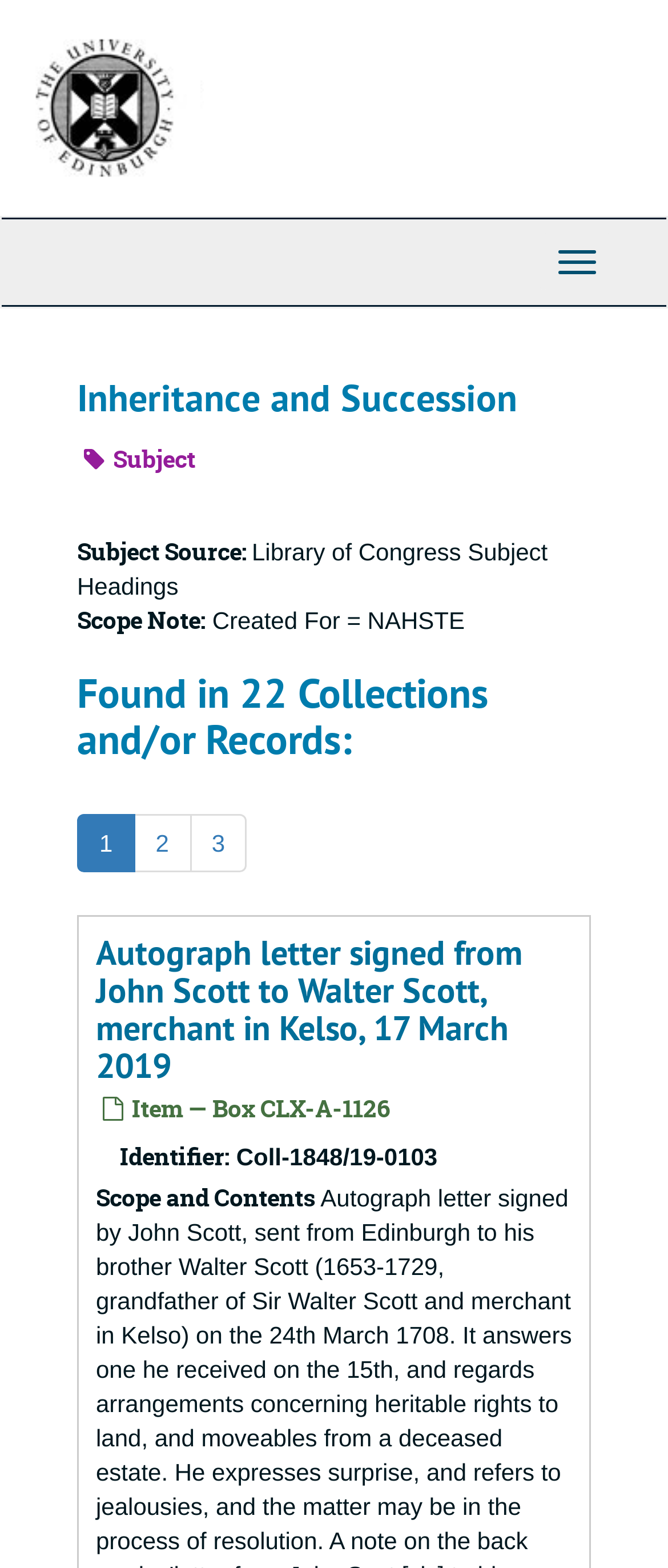Refer to the image and provide an in-depth answer to the question:
What is the name of the university?

The name of the university can be found in the top-left corner of the webpage, where the university's logo and name are displayed.